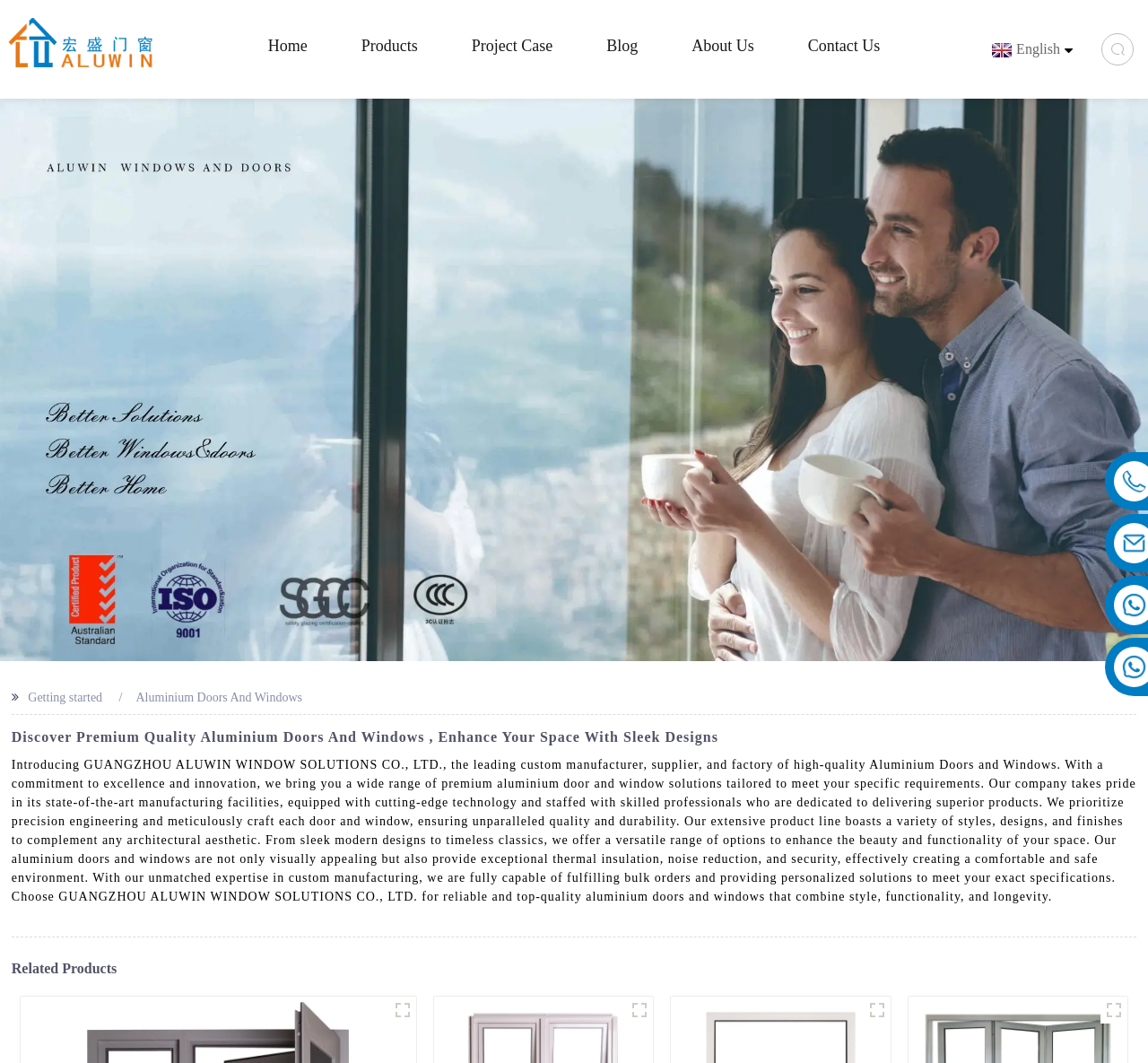Using the element description: "English", determine the bounding box coordinates. The coordinates should be in the format [left, top, right, bottom], with values between 0 and 1.

[0.86, 0.039, 0.923, 0.054]